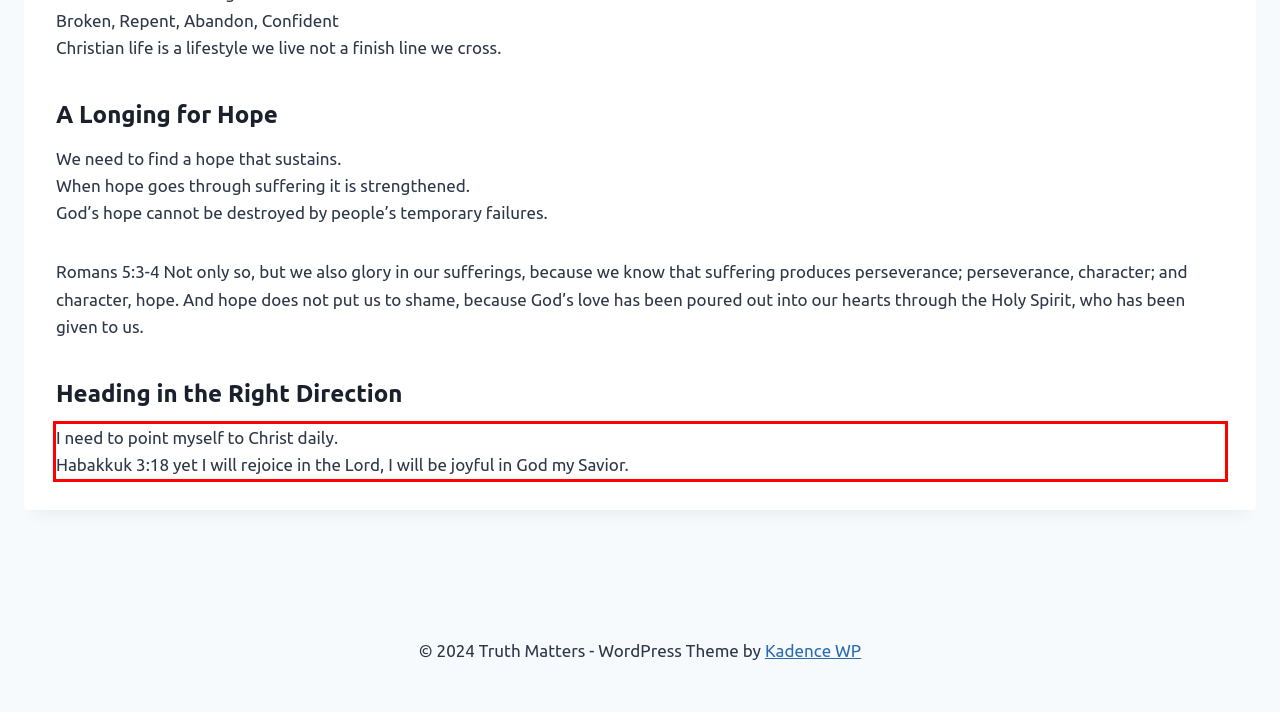Analyze the webpage screenshot and use OCR to recognize the text content in the red bounding box.

I need to point myself to Christ daily. Habakkuk 3:18 yet I will rejoice in the Lord, I will be joyful in God my Savior.